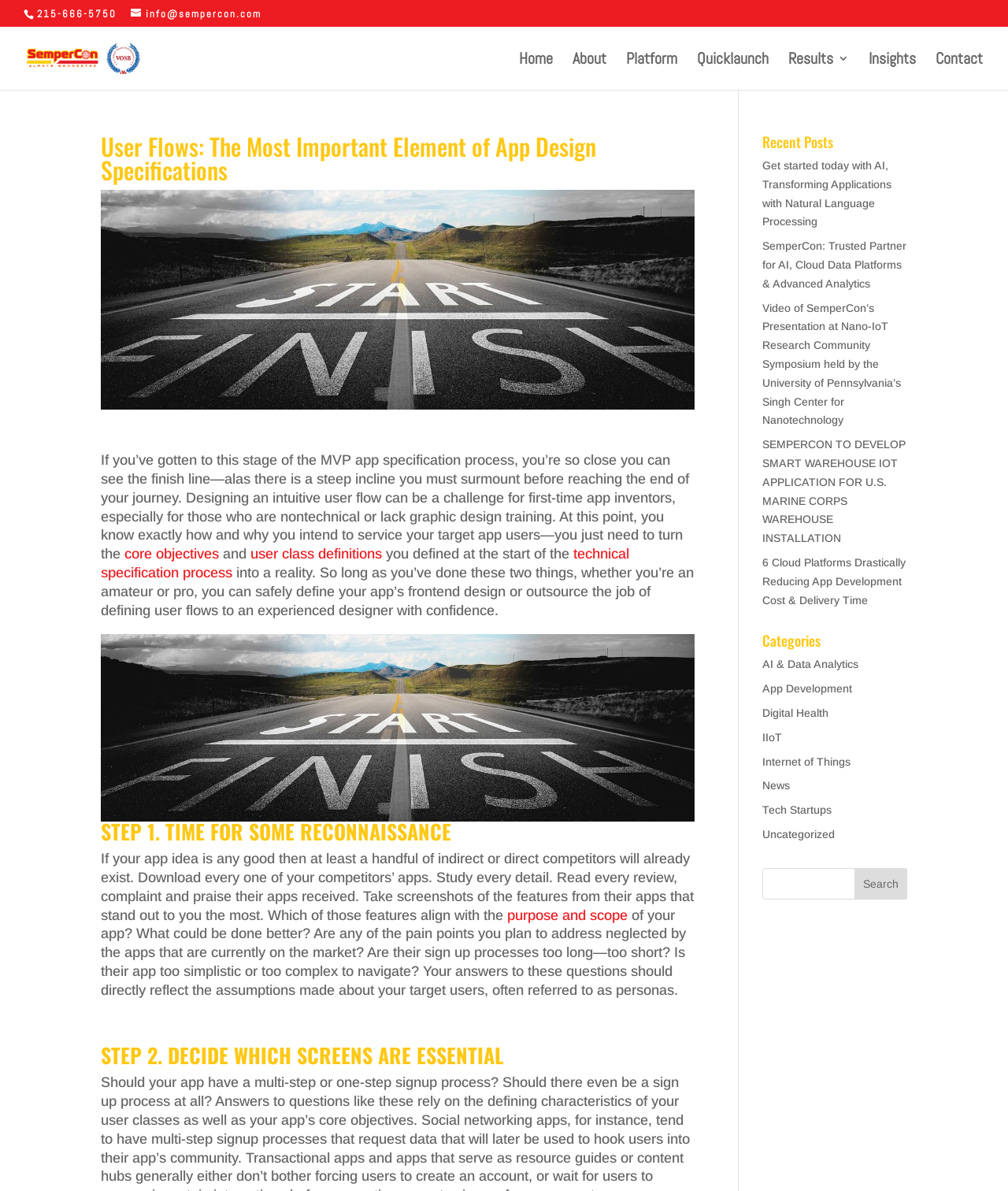Please identify the bounding box coordinates of the area that needs to be clicked to follow this instruction: "Click the 'Home' link".

[0.515, 0.044, 0.548, 0.075]